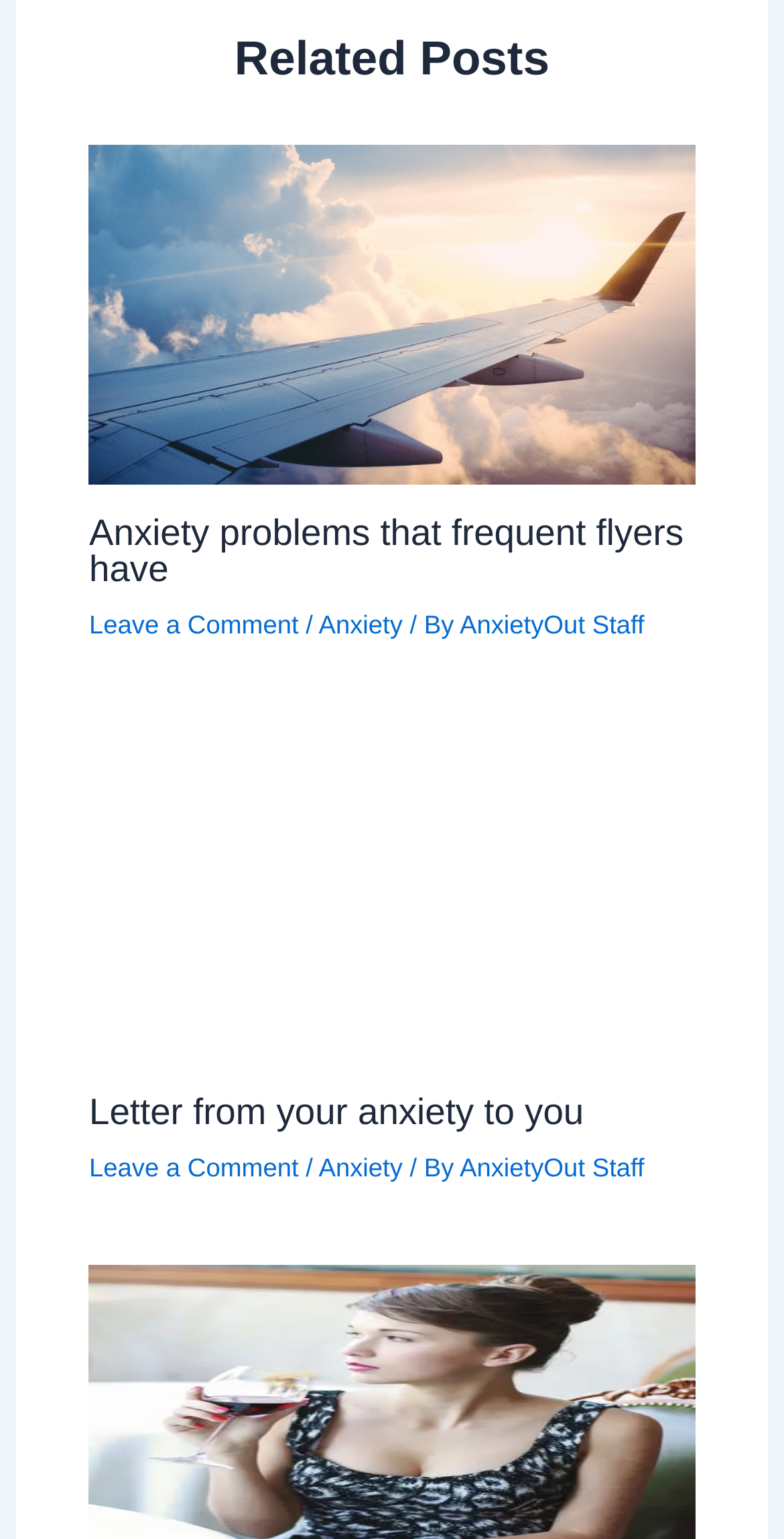Answer this question using a single word or a brief phrase:
How many related posts are there?

3